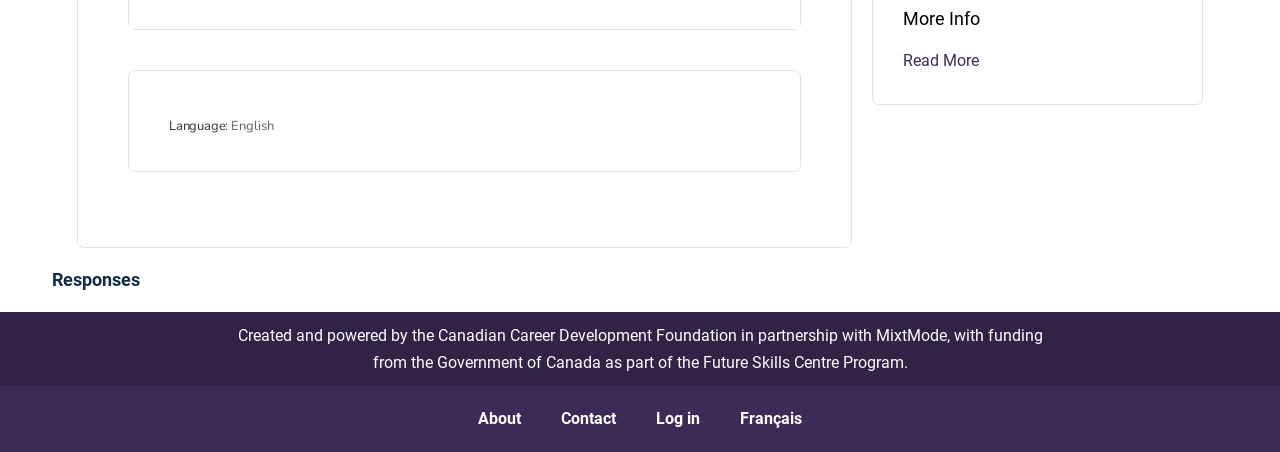Can you look at the image and give a comprehensive answer to the question:
What is the name of the program that provided funding for the website?

The answer can be found by looking at the bottom of the webpage, where it says 'with funding from the Government of Canada as part of the Future Skills Centre Program'.